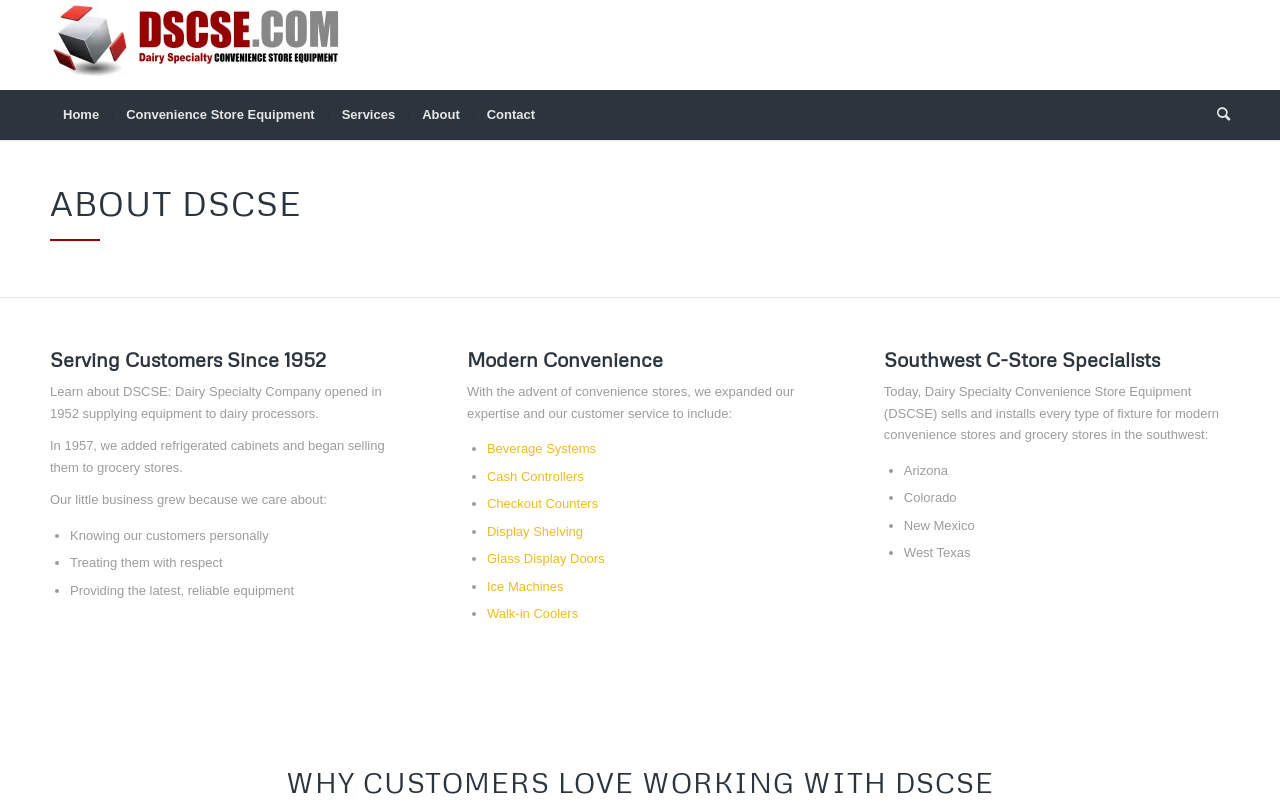What year did the company start serving customers?
Please provide a detailed and thorough answer to the question.

The year 1952 is mentioned in the text 'Serving Customers Since 1952' which is a heading on the webpage. This heading is located below the main heading 'ABOUT DSCSE'.